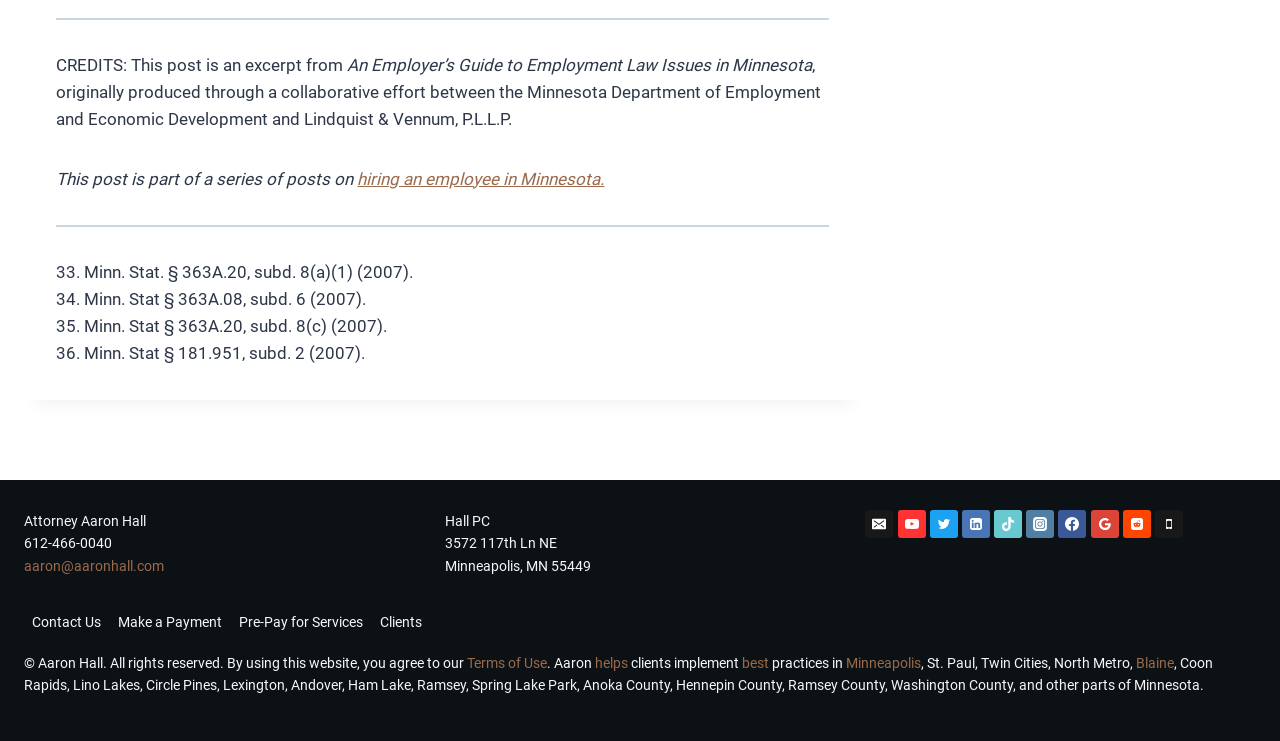Can you show the bounding box coordinates of the region to click on to complete the task described in the instruction: "Visit the YouTube channel"?

[0.701, 0.688, 0.723, 0.726]